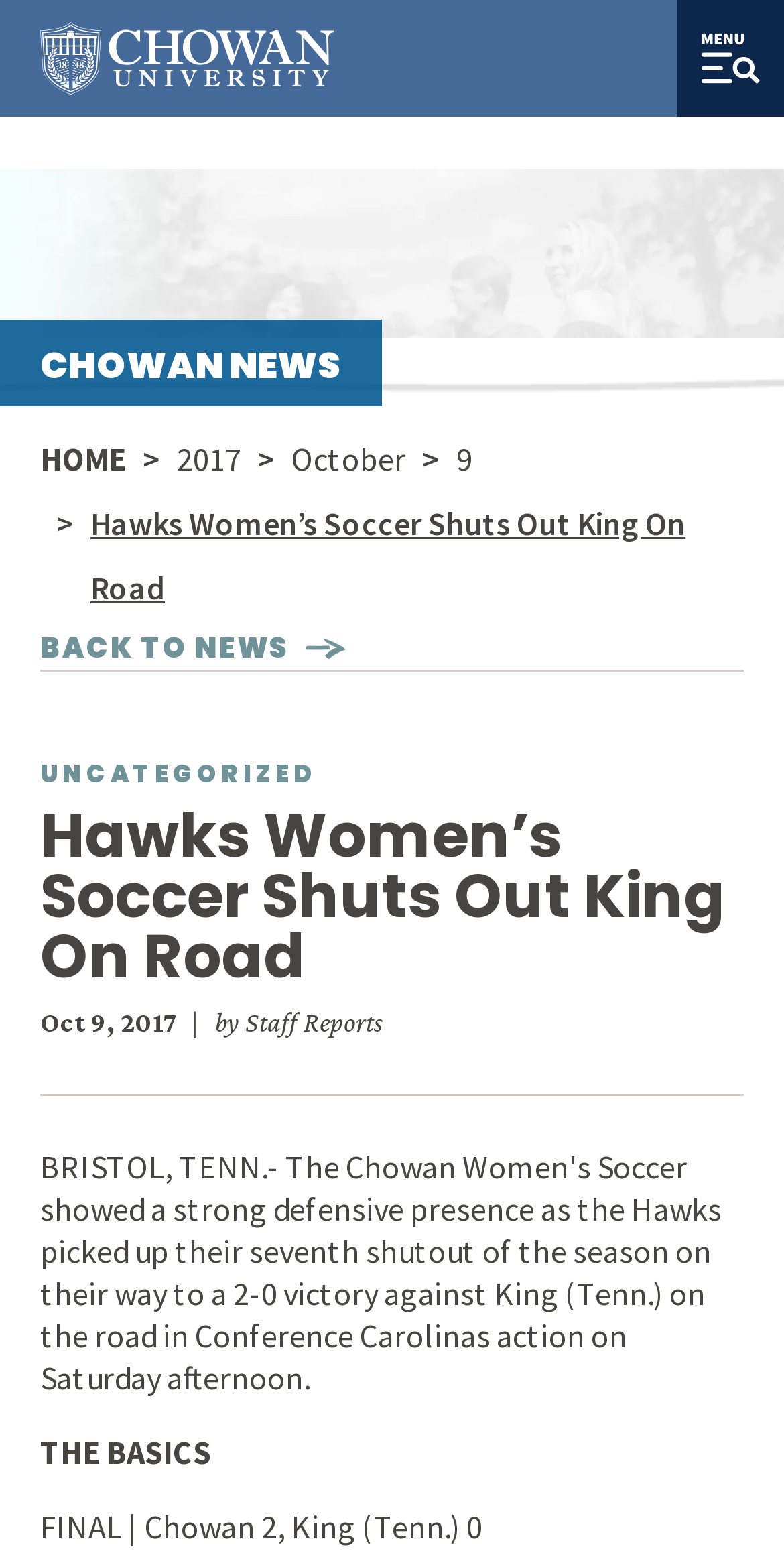What is the name of the university?
Using the picture, provide a one-word or short phrase answer.

Chowan University